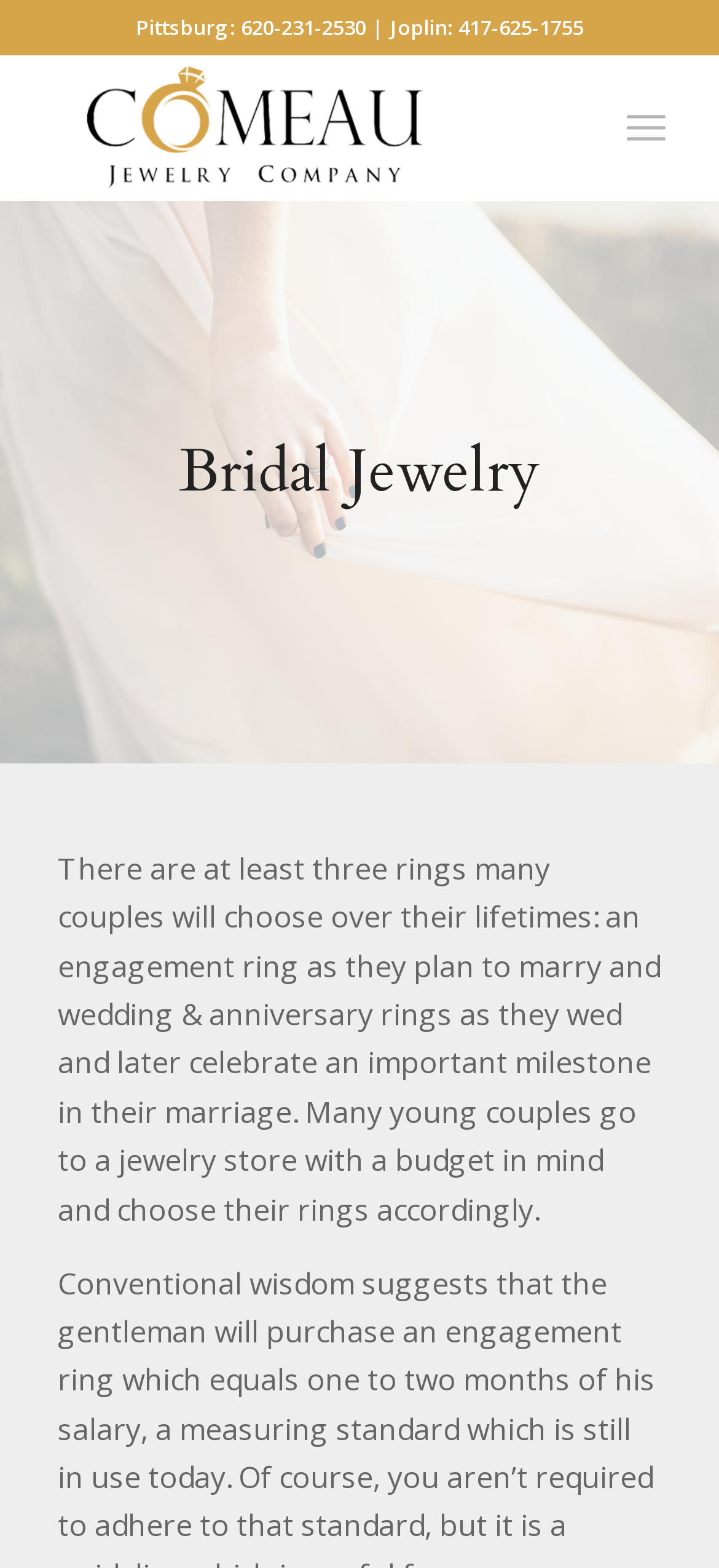What is the phone number for Pittsburg? From the image, respond with a single word or brief phrase.

620-231-2530